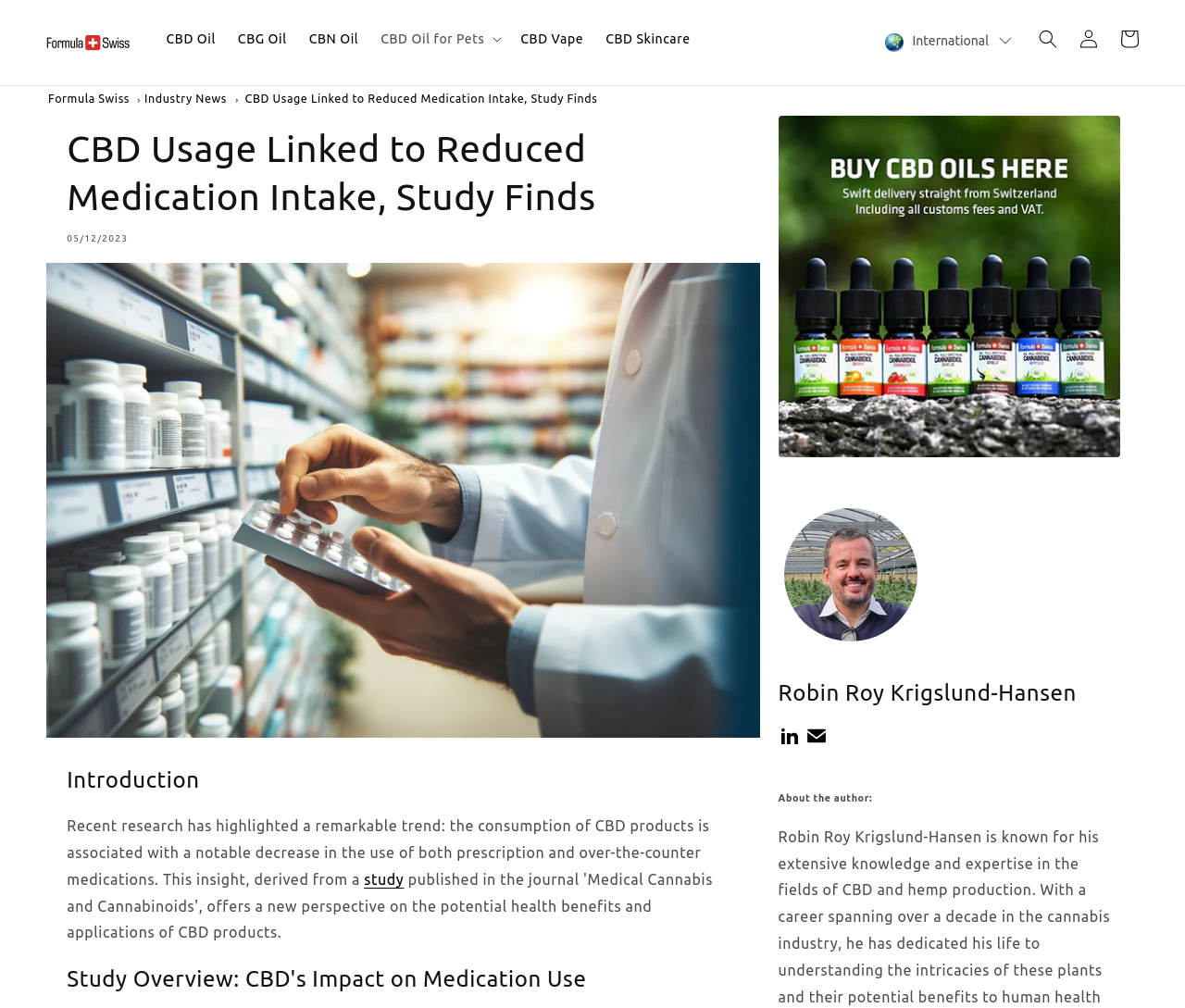What is the topic of the study mentioned in the article?
Using the information presented in the image, please offer a detailed response to the question.

I inferred this answer by looking at the article's title 'CBD Usage Linked to Reduced Medication Intake, Study Finds' and the content of the article, which discusses the relationship between CBD consumption and the use of prescription and over-the-counter medications.